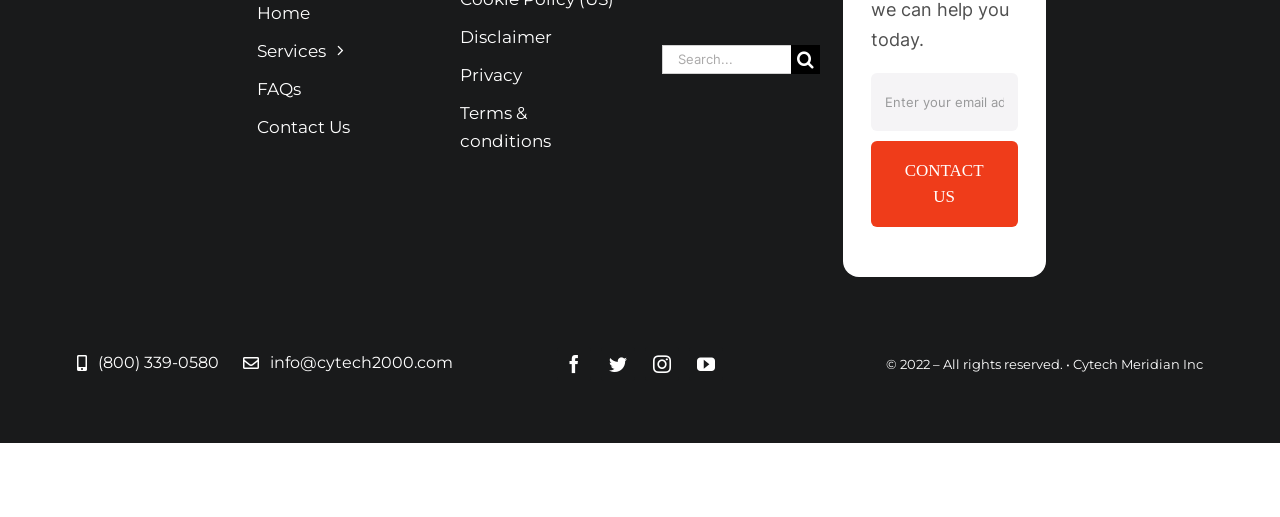What is the button text next to the search box?
Using the details shown in the screenshot, provide a comprehensive answer to the question.

I found the button text by looking at the button element located next to the search box. The button text is 'Search', and it is accompanied by a magnifying glass icon.